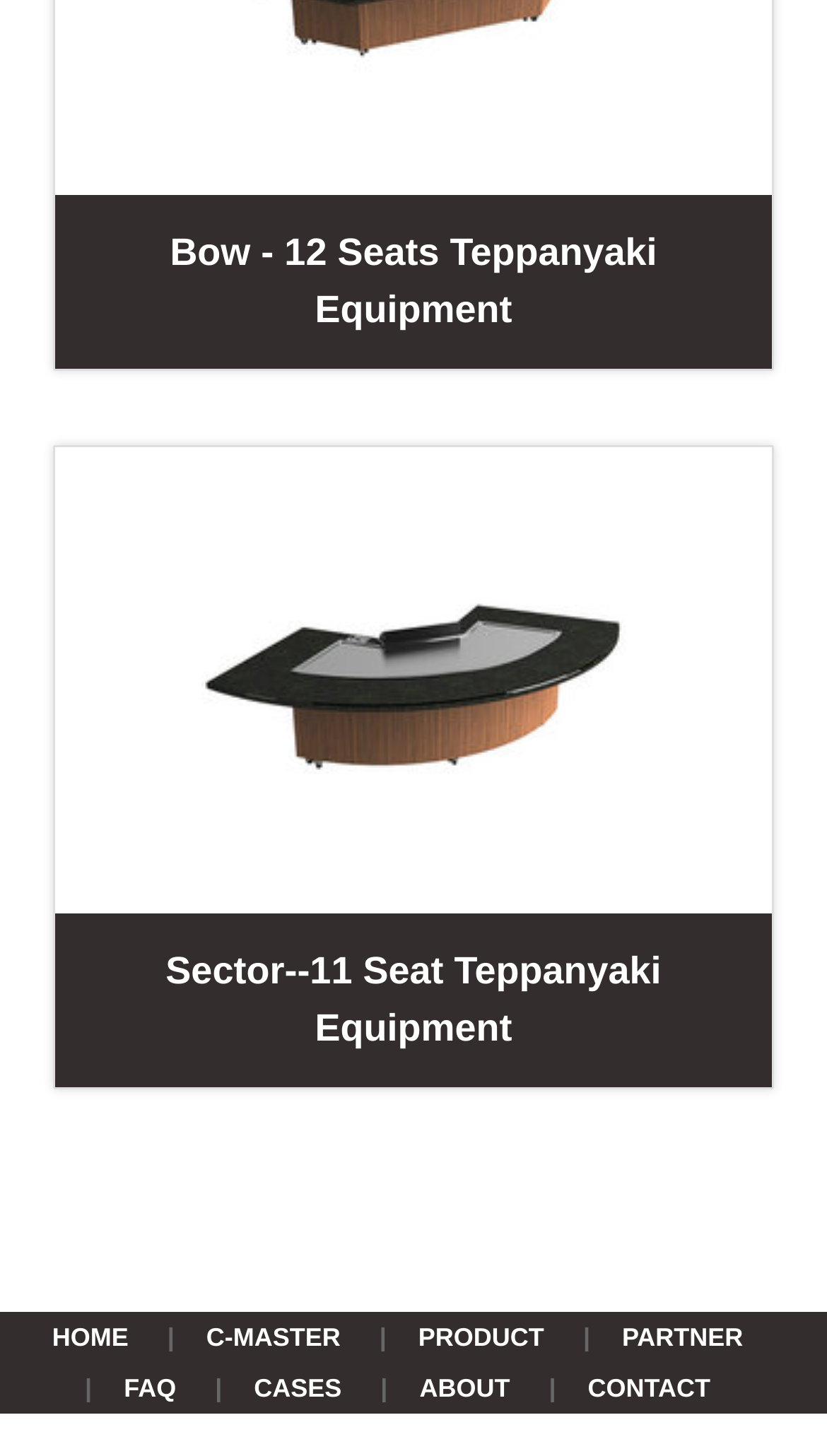What is the position of the 'HOME' link?
Give a thorough and detailed response to the question.

According to the bounding box coordinates of the 'HOME' link, its y1 and y2 values are 0.909 and 0.929, respectively, which indicates that it is located at the top of the webpage. Its x1 and x2 values are 0.063 and 0.155, respectively, which suggests that it is positioned on the left side of the webpage.